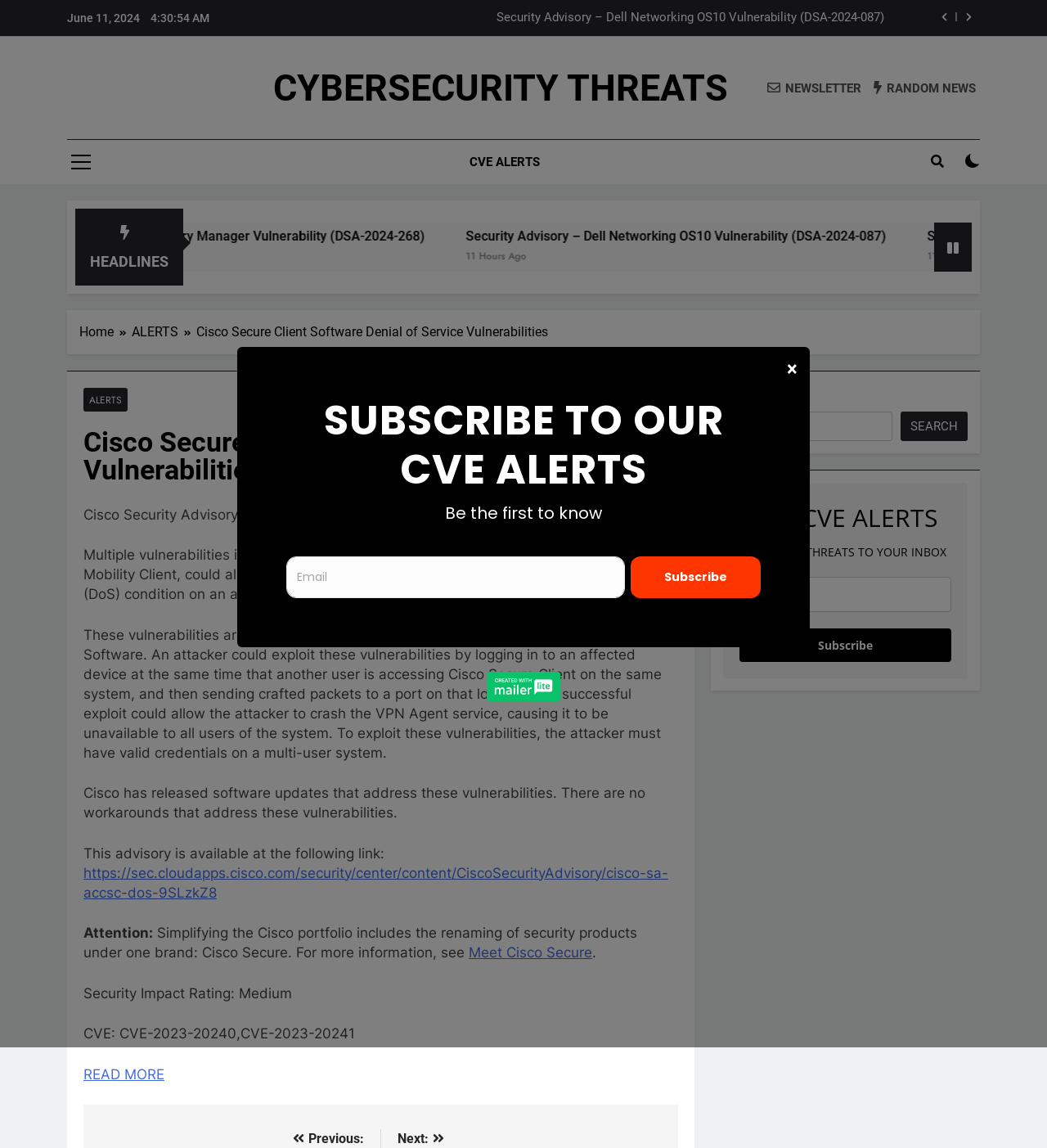Using the element description: "aria-label="email" name="fields[email]" placeholder="Email"", determine the bounding box coordinates. The coordinates should be in the format [left, top, right, bottom], with values between 0 and 1.

[0.706, 0.502, 0.909, 0.533]